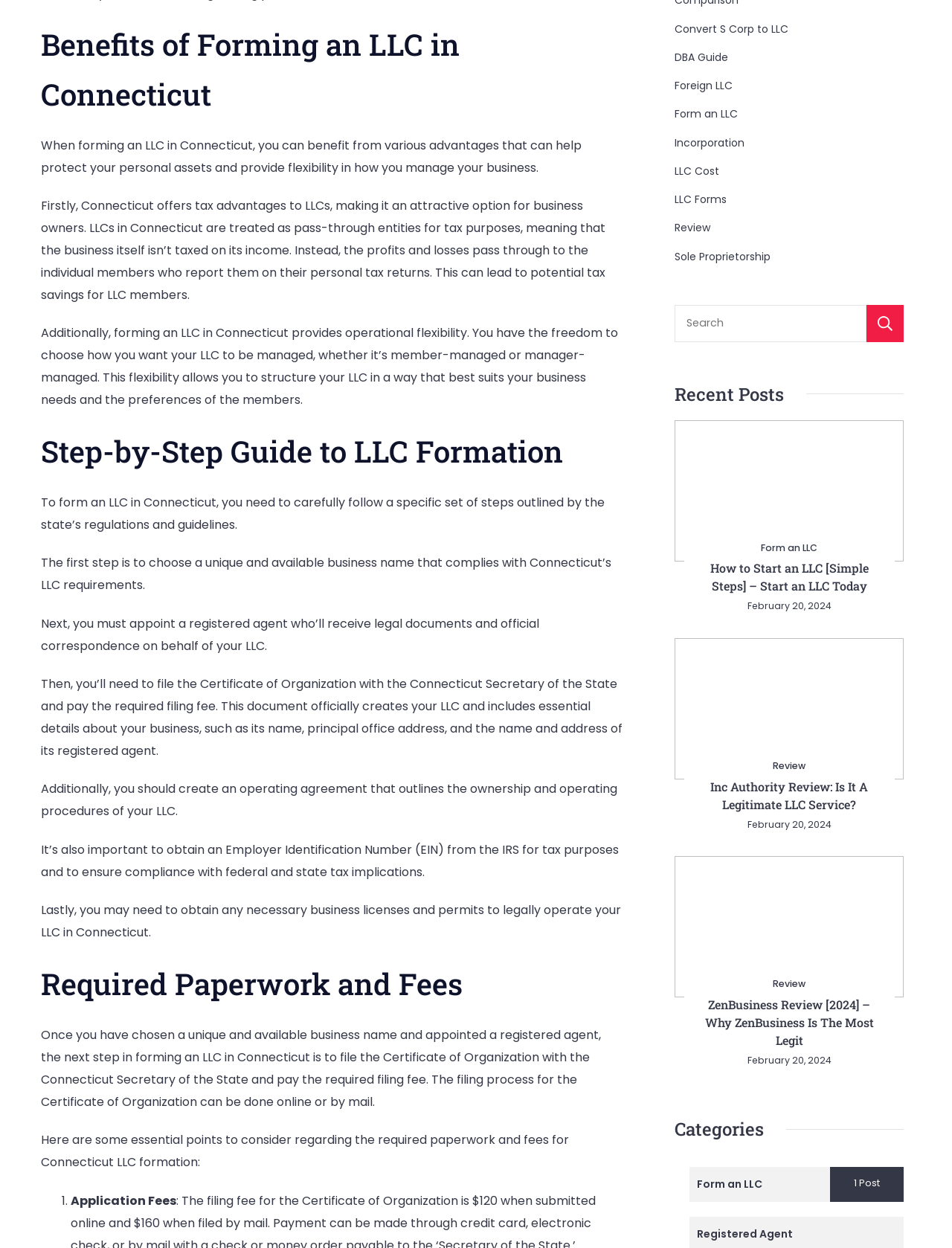Specify the bounding box coordinates for the region that must be clicked to perform the given instruction: "View 'Form an LLC 1 Post' category".

[0.725, 0.935, 0.949, 0.963]